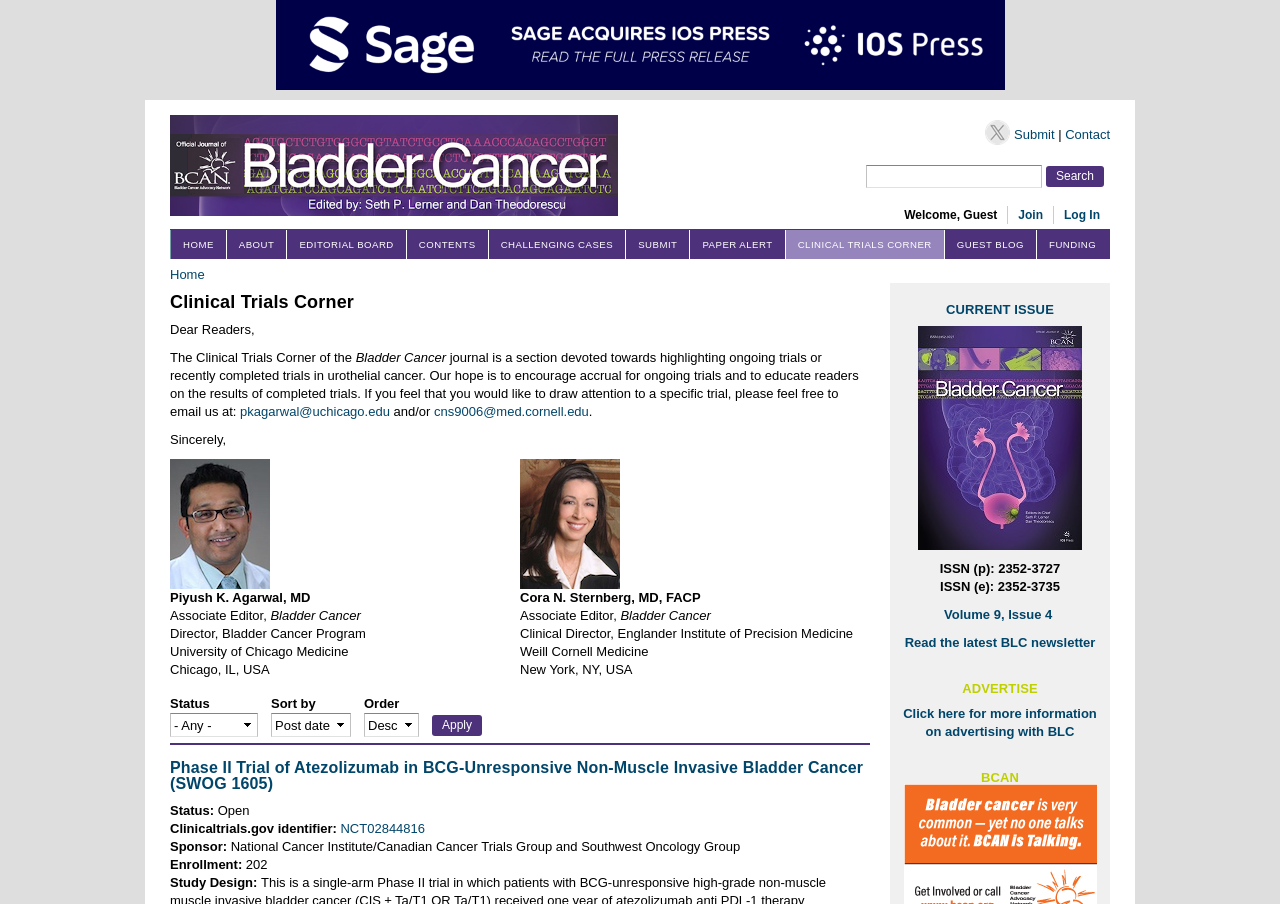Kindly provide the bounding box coordinates of the section you need to click on to fulfill the given instruction: "Submit a query".

[0.792, 0.14, 0.824, 0.157]